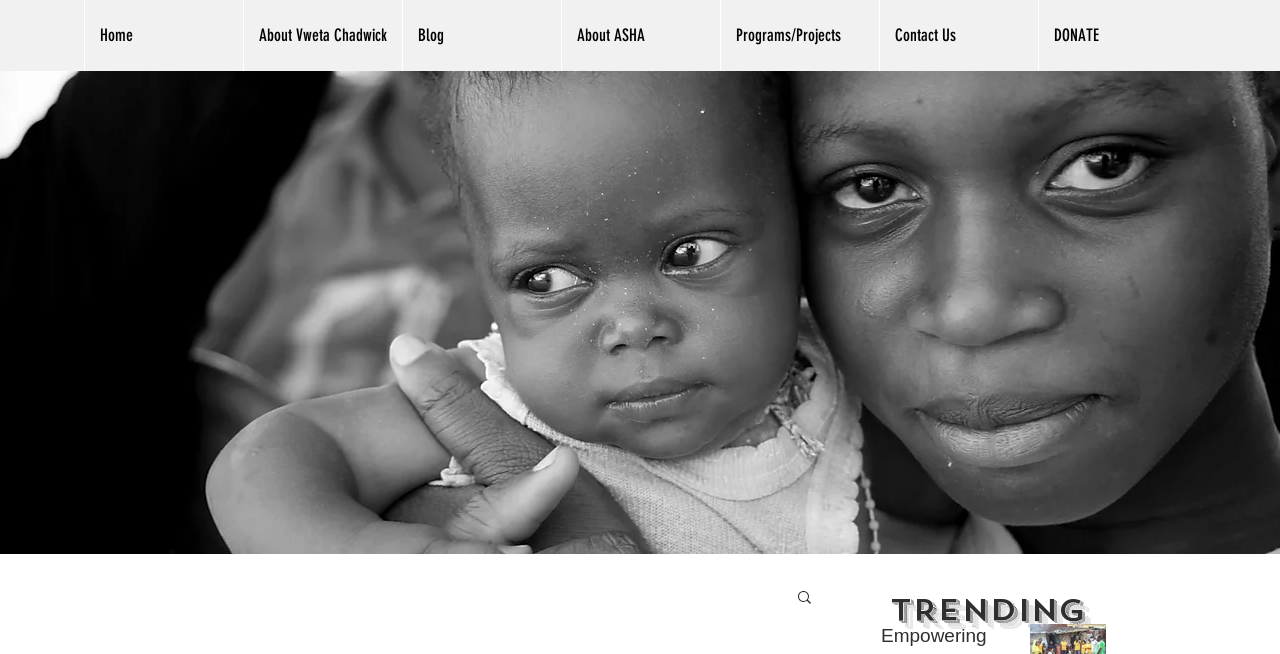Determine the bounding box coordinates of the area to click in order to meet this instruction: "donate to the organization".

[0.811, 0.0, 0.935, 0.109]